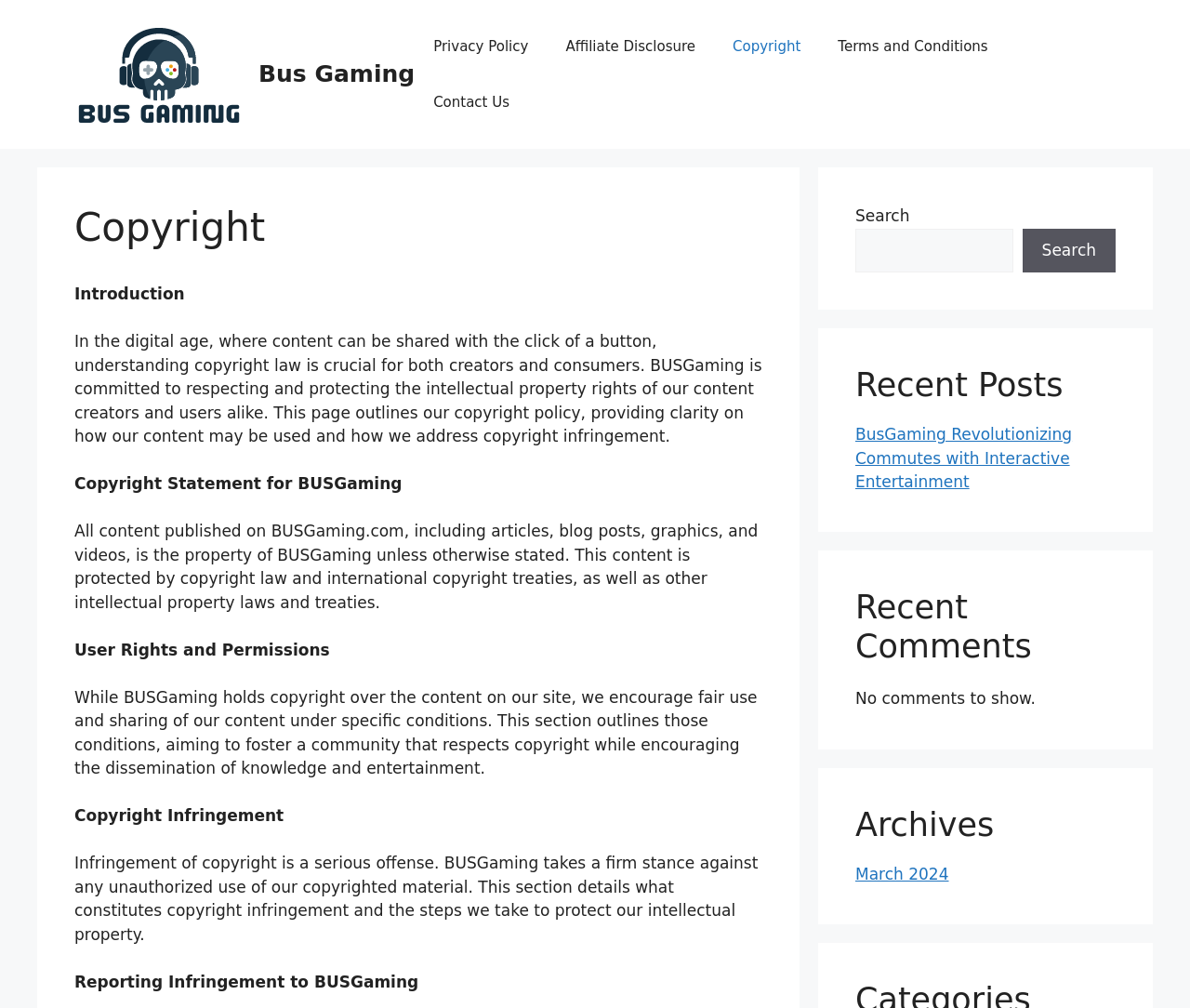Specify the bounding box coordinates of the region I need to click to perform the following instruction: "View Recent Posts". The coordinates must be four float numbers in the range of 0 to 1, i.e., [left, top, right, bottom].

[0.719, 0.422, 0.901, 0.487]